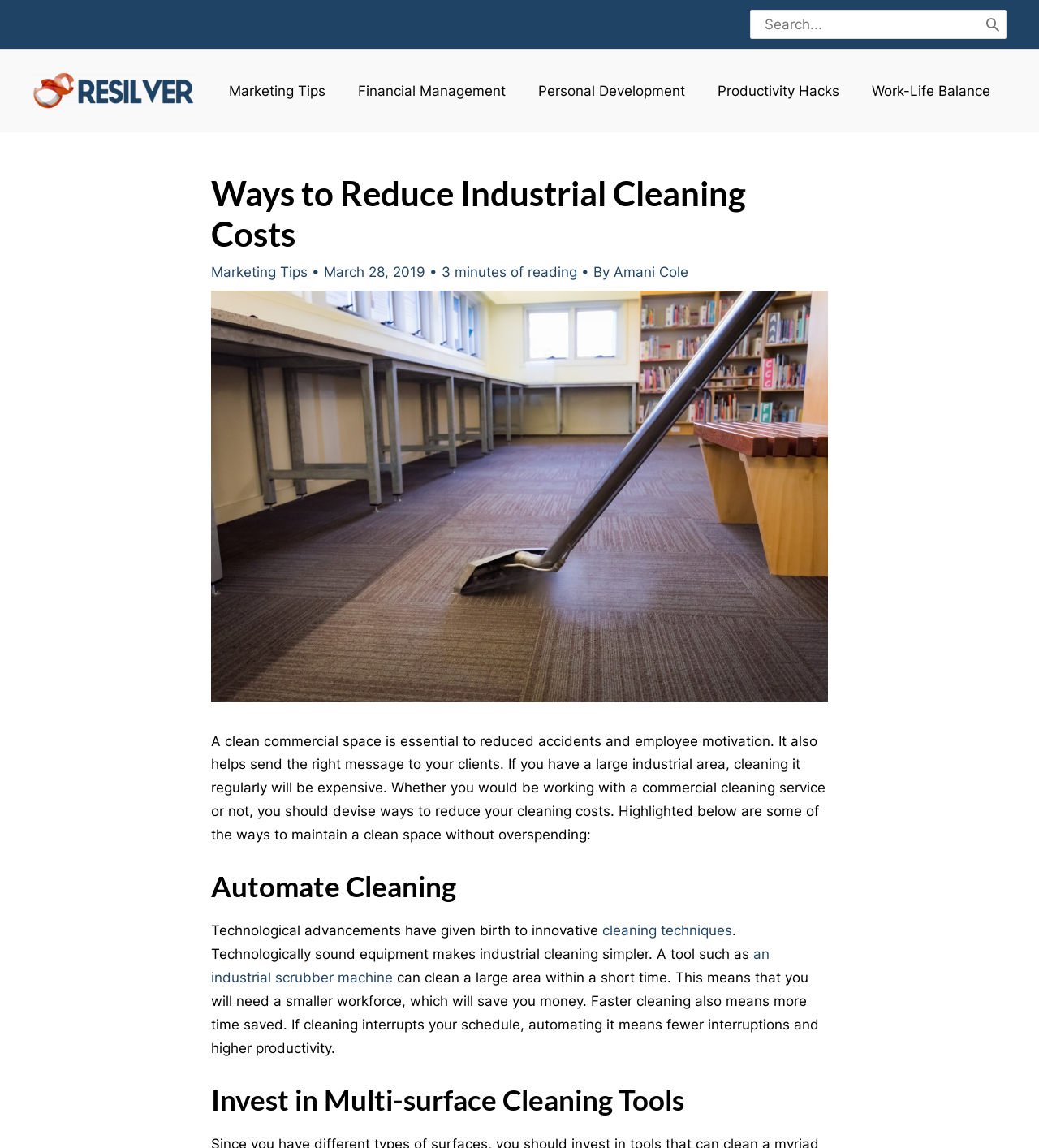What is the topic of the article?
Based on the image, provide your answer in one word or phrase.

Ways to reduce industrial cleaning costs